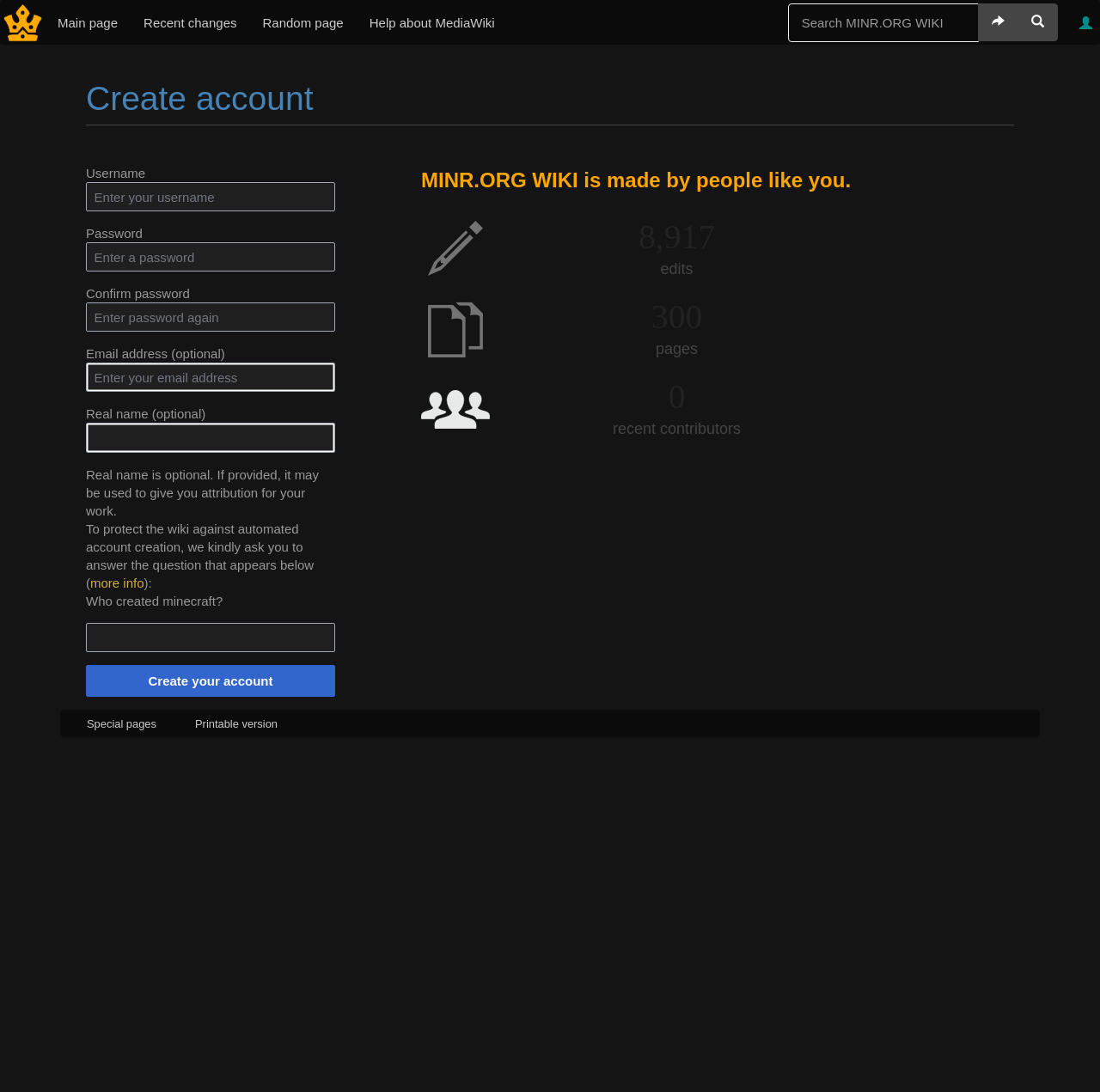Locate the bounding box coordinates of the element that should be clicked to execute the following instruction: "Search MINR.ORG WIKI".

[0.716, 0.003, 0.89, 0.038]